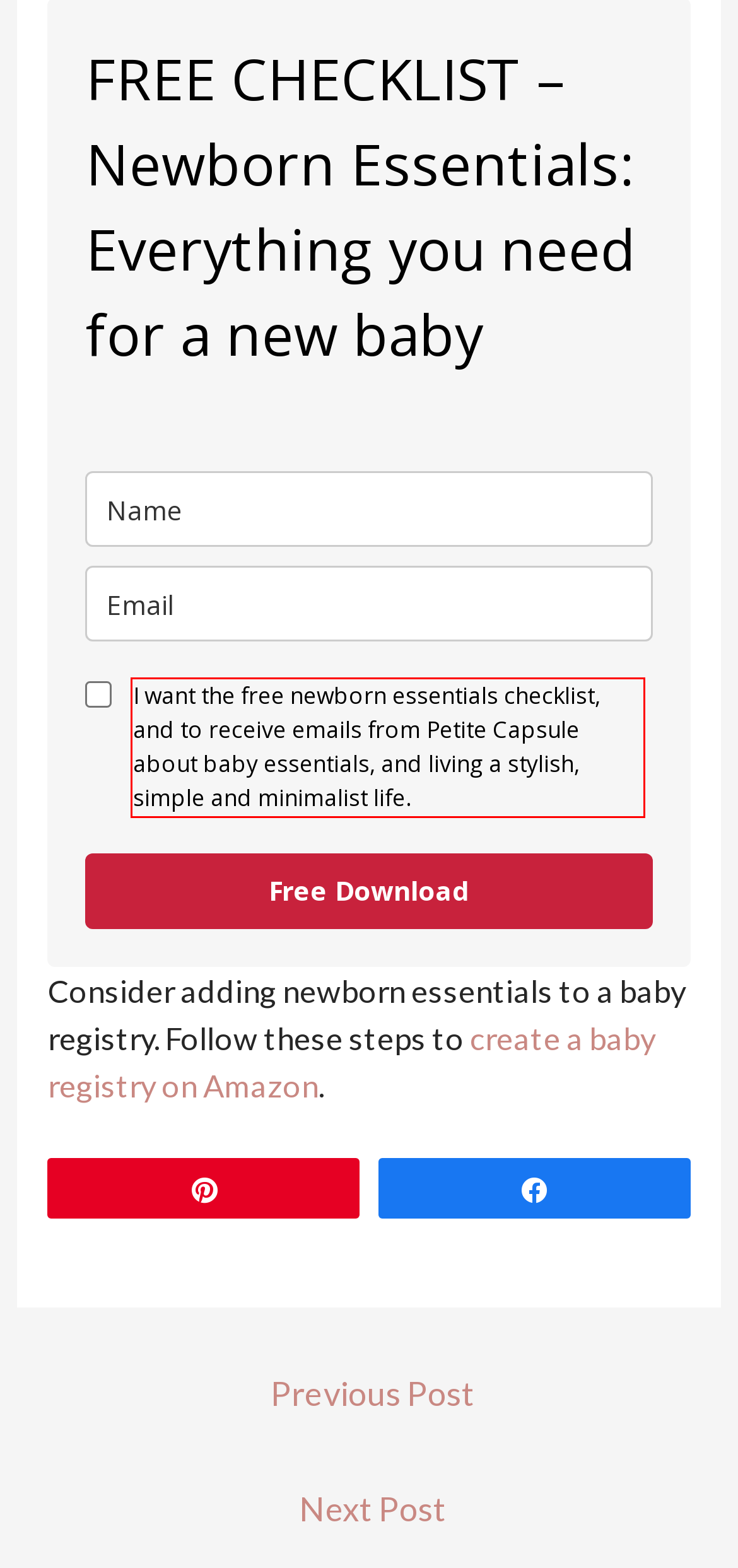Using the provided webpage screenshot, identify and read the text within the red rectangle bounding box.

I want the free newborn essentials checklist, and to receive emails from Petite Capsule about baby essentials, and living a stylish, simple and minimalist life.